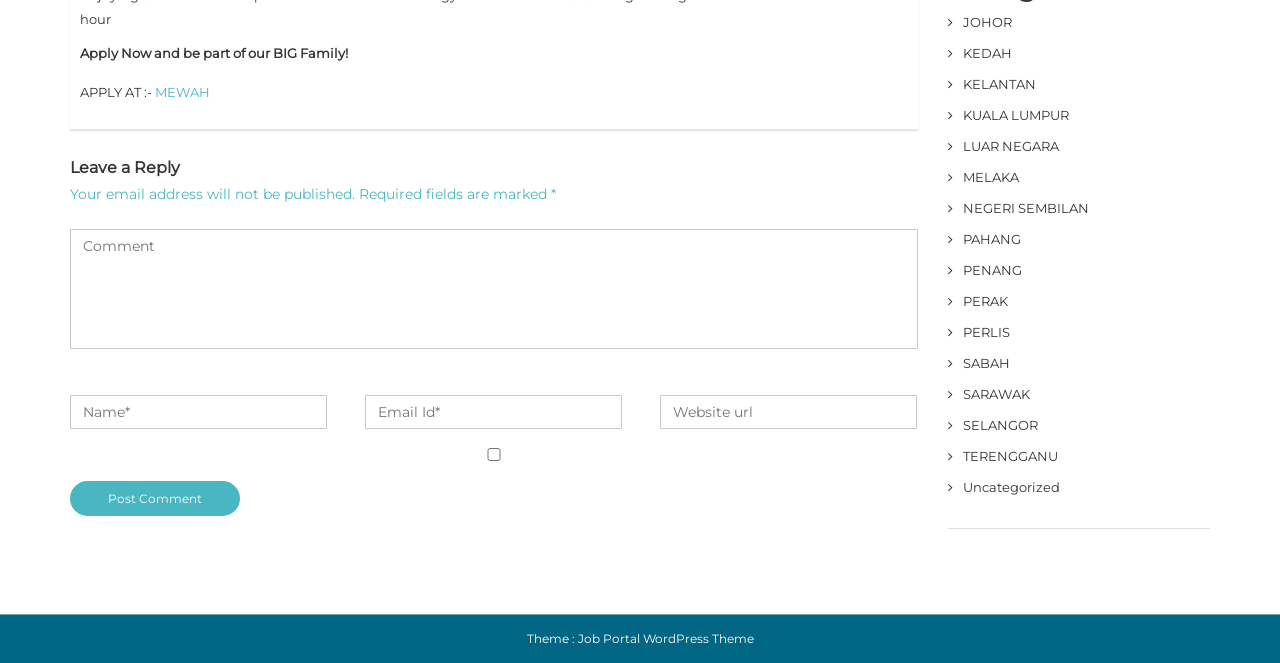How many links are there for different locations?
Please provide a comprehensive and detailed answer to the question.

There are 15 links listed on the right side of the page, each representing a different location, such as JOHOR, KEDAH, KELANTAN, and so on.